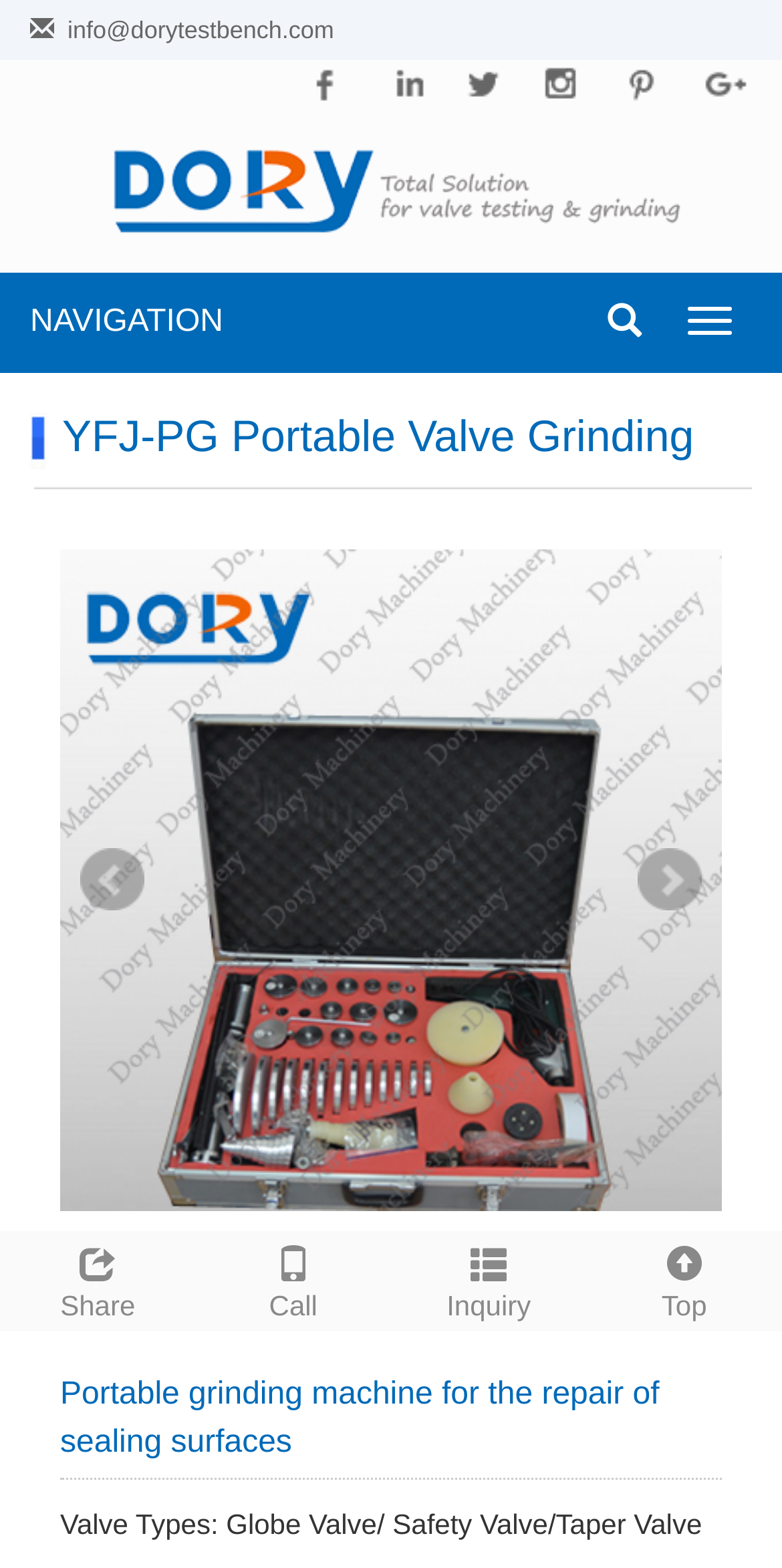What is the product name?
Use the screenshot to answer the question with a single word or phrase.

YFJ-PG Portable Valve Grinding